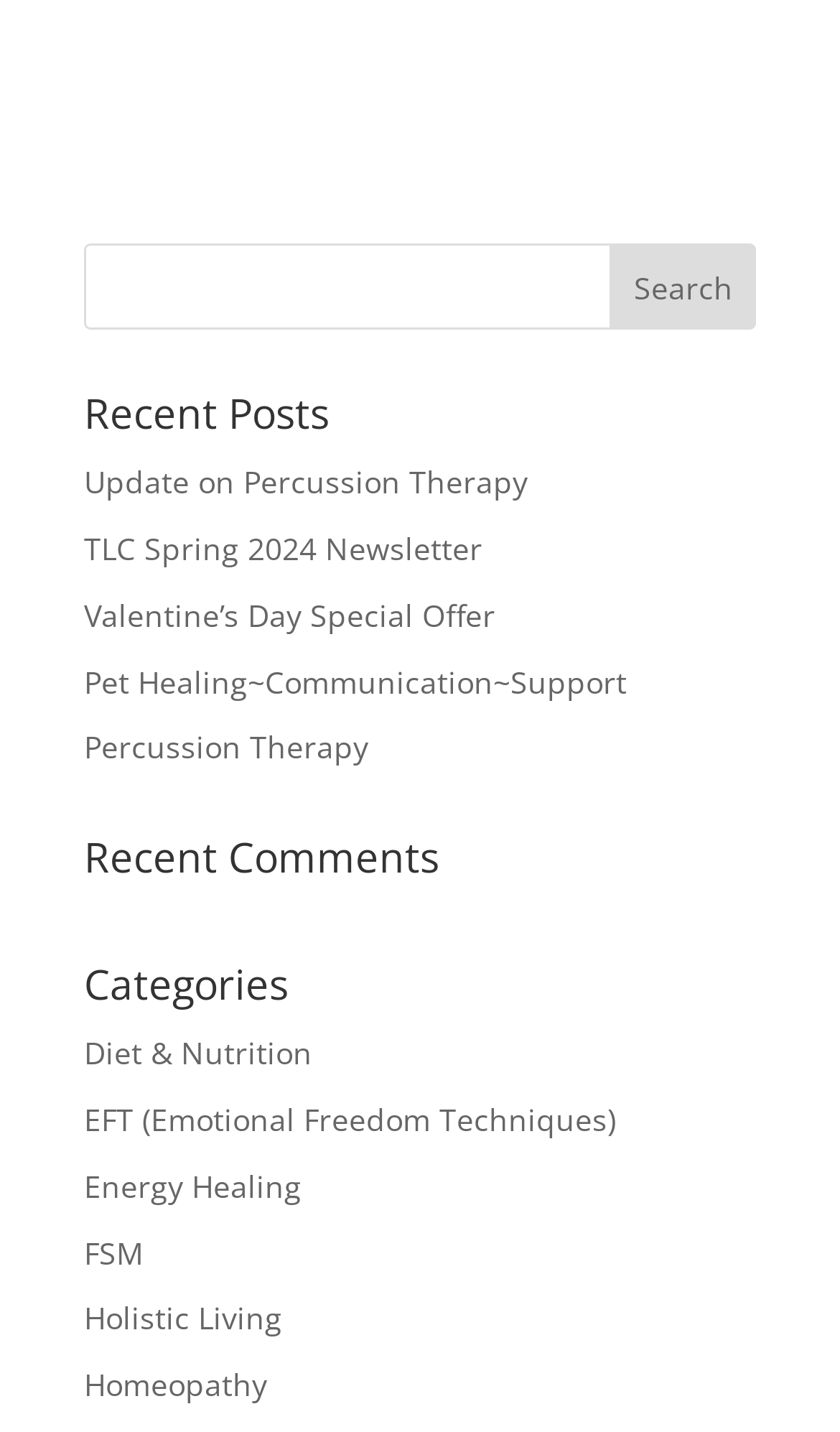Pinpoint the bounding box coordinates of the element you need to click to execute the following instruction: "read Update on Percussion Therapy". The bounding box should be represented by four float numbers between 0 and 1, in the format [left, top, right, bottom].

[0.1, 0.322, 0.628, 0.351]